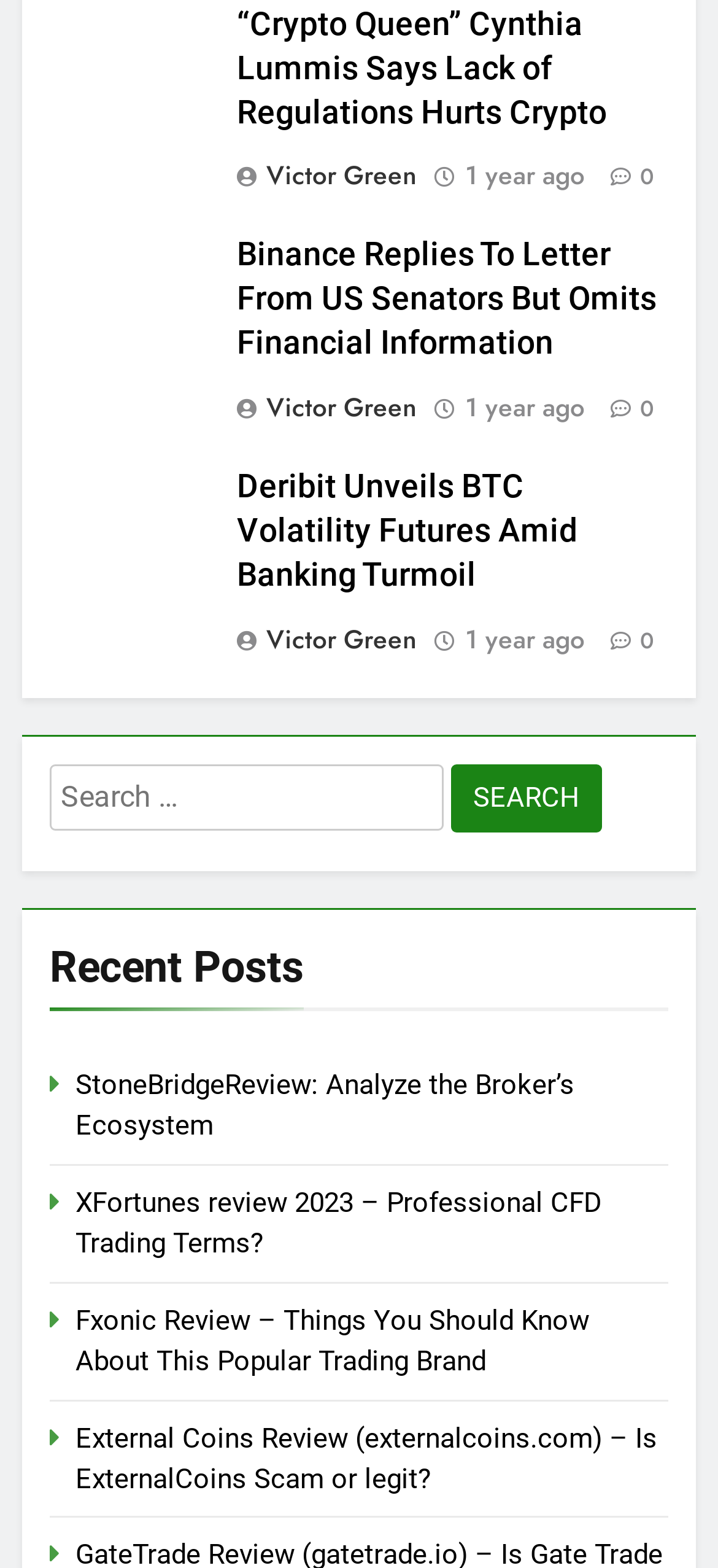Give a one-word or phrase response to the following question: Who is the author of the second article?

Victor Green